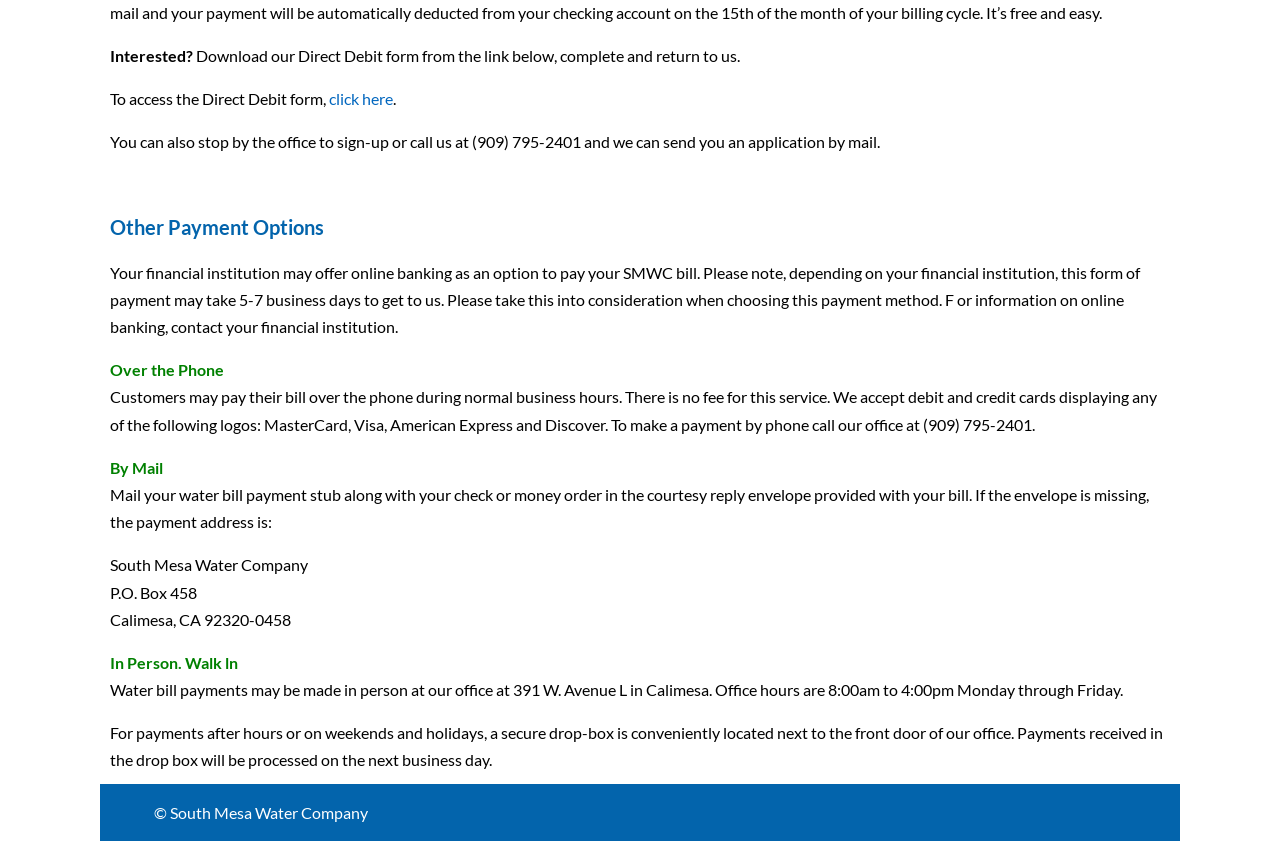Provide the bounding box coordinates of the HTML element this sentence describes: "click here". The bounding box coordinates consist of four float numbers between 0 and 1, i.e., [left, top, right, bottom].

[0.257, 0.106, 0.307, 0.128]